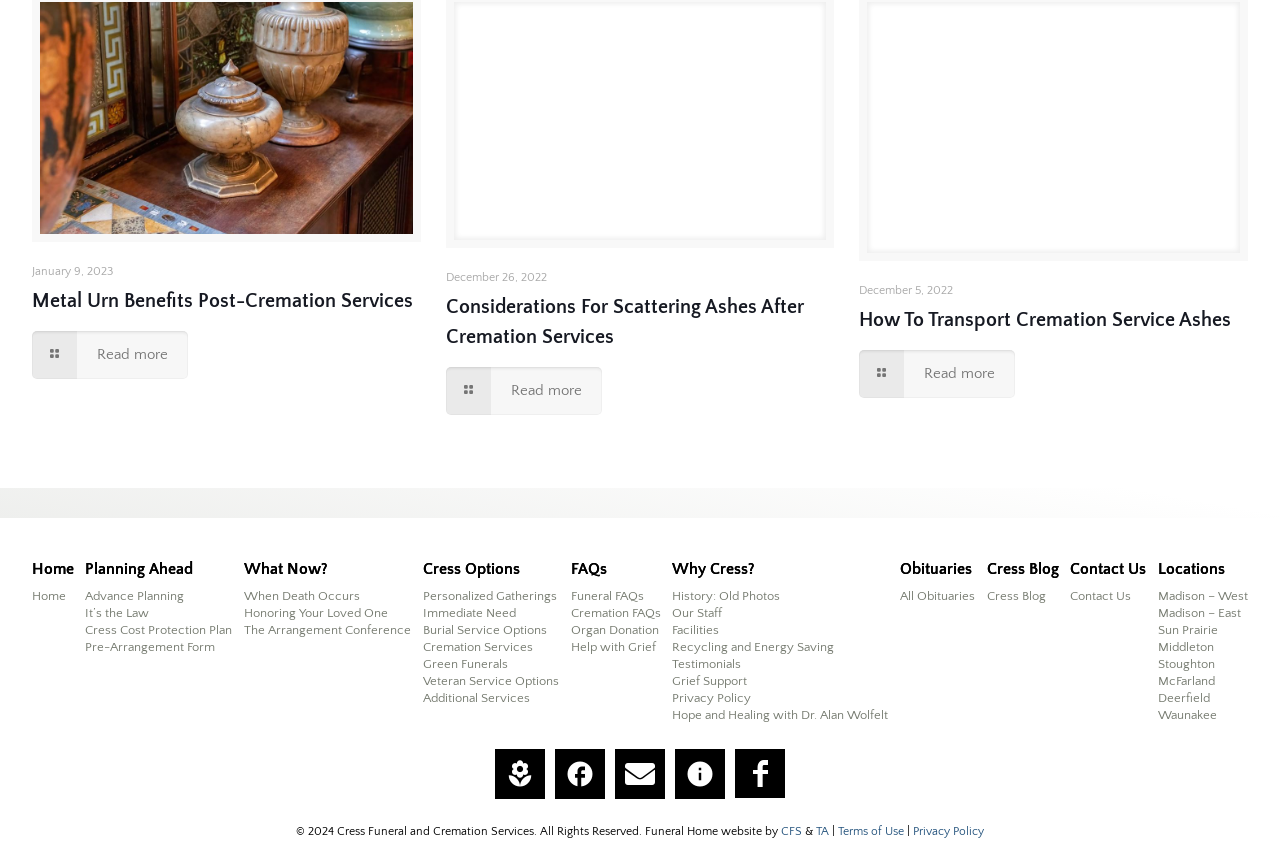Identify the bounding box coordinates of the clickable region to carry out the given instruction: "Share on Facebook".

None